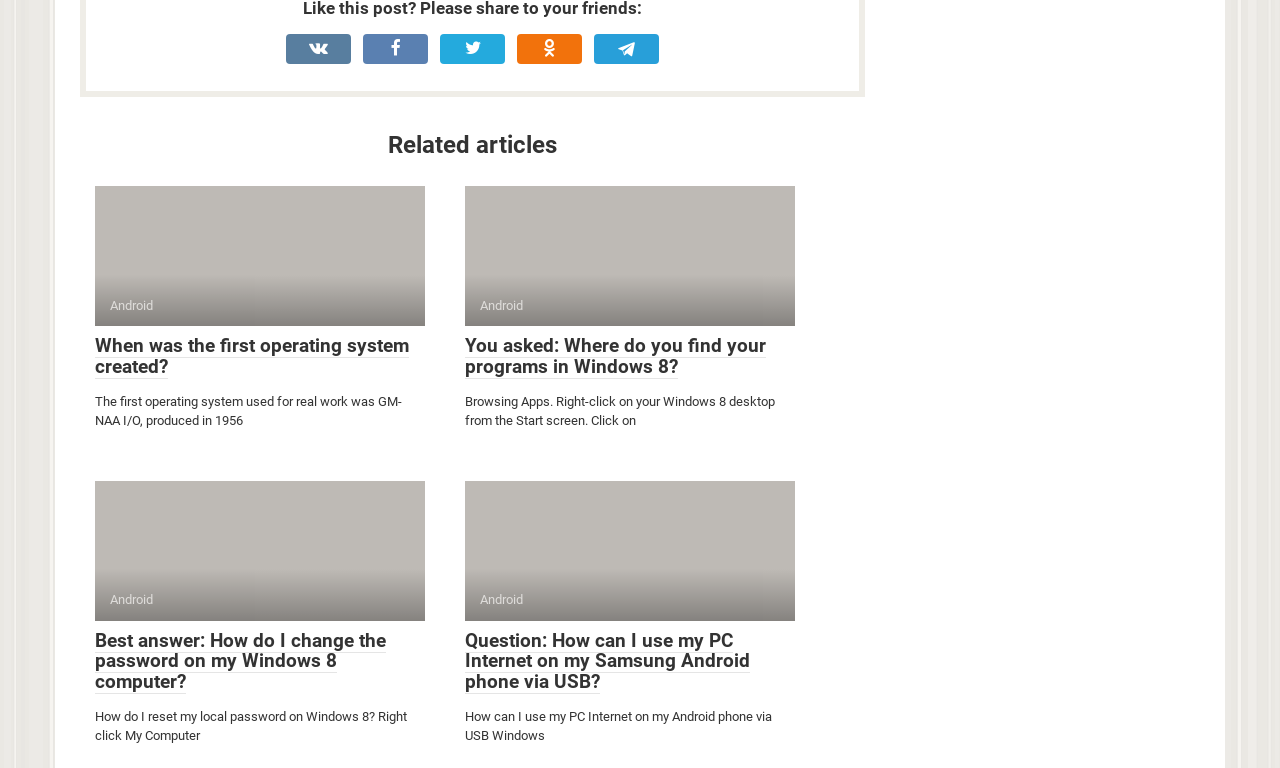Identify the bounding box coordinates for the UI element mentioned here: "Android". Provide the coordinates as four float values between 0 and 1, i.e., [left, top, right, bottom].

[0.363, 0.241, 0.621, 0.424]